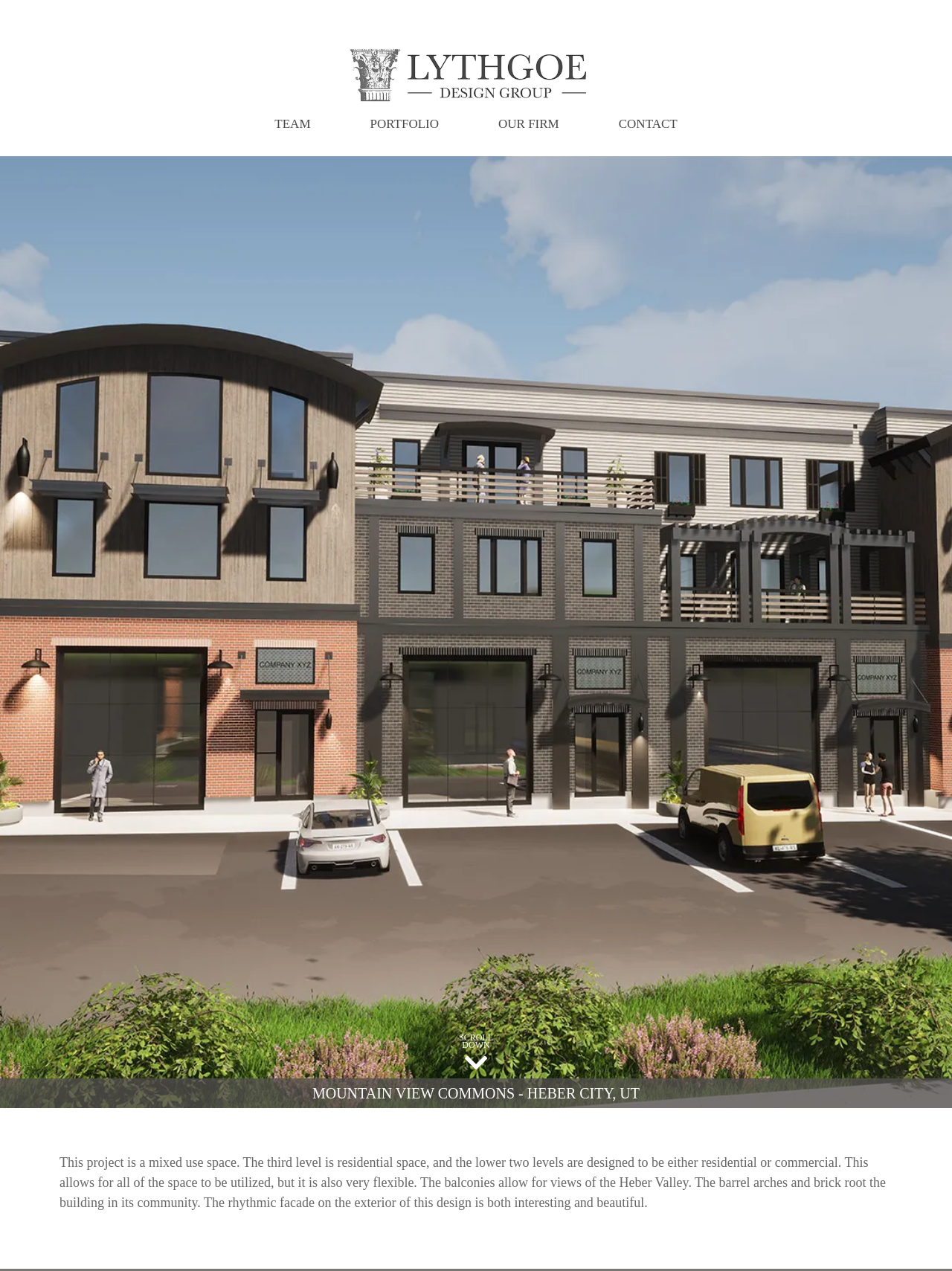Locate the bounding box for the described UI element: "alt="Lythgoe Design Group"". Ensure the coordinates are four float numbers between 0 and 1, formatted as [left, top, right, bottom].

[0.363, 0.035, 0.637, 0.093]